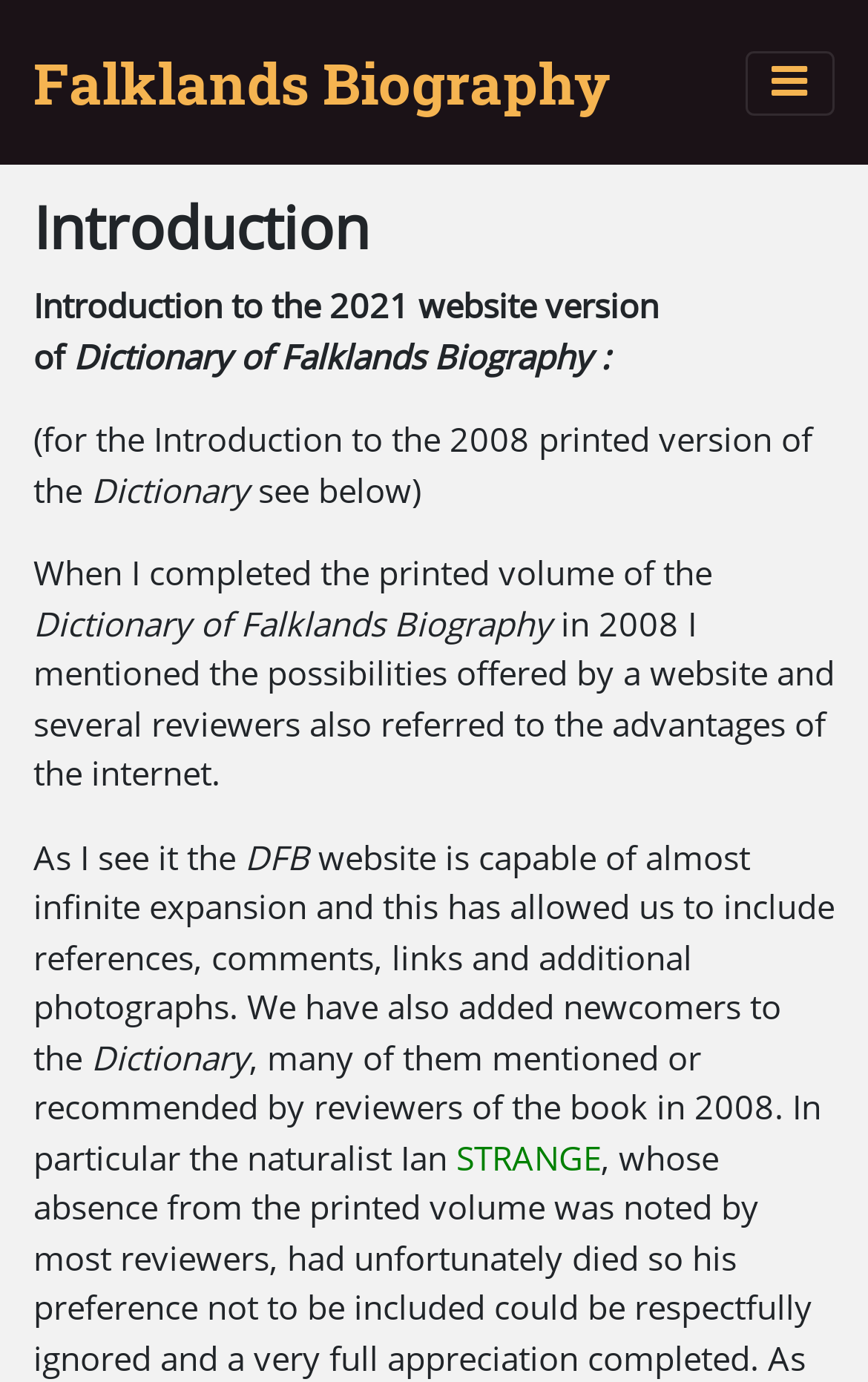Provide a single word or phrase to answer the given question: 
What is the relation between the website and the printed volume?

Website is an expansion